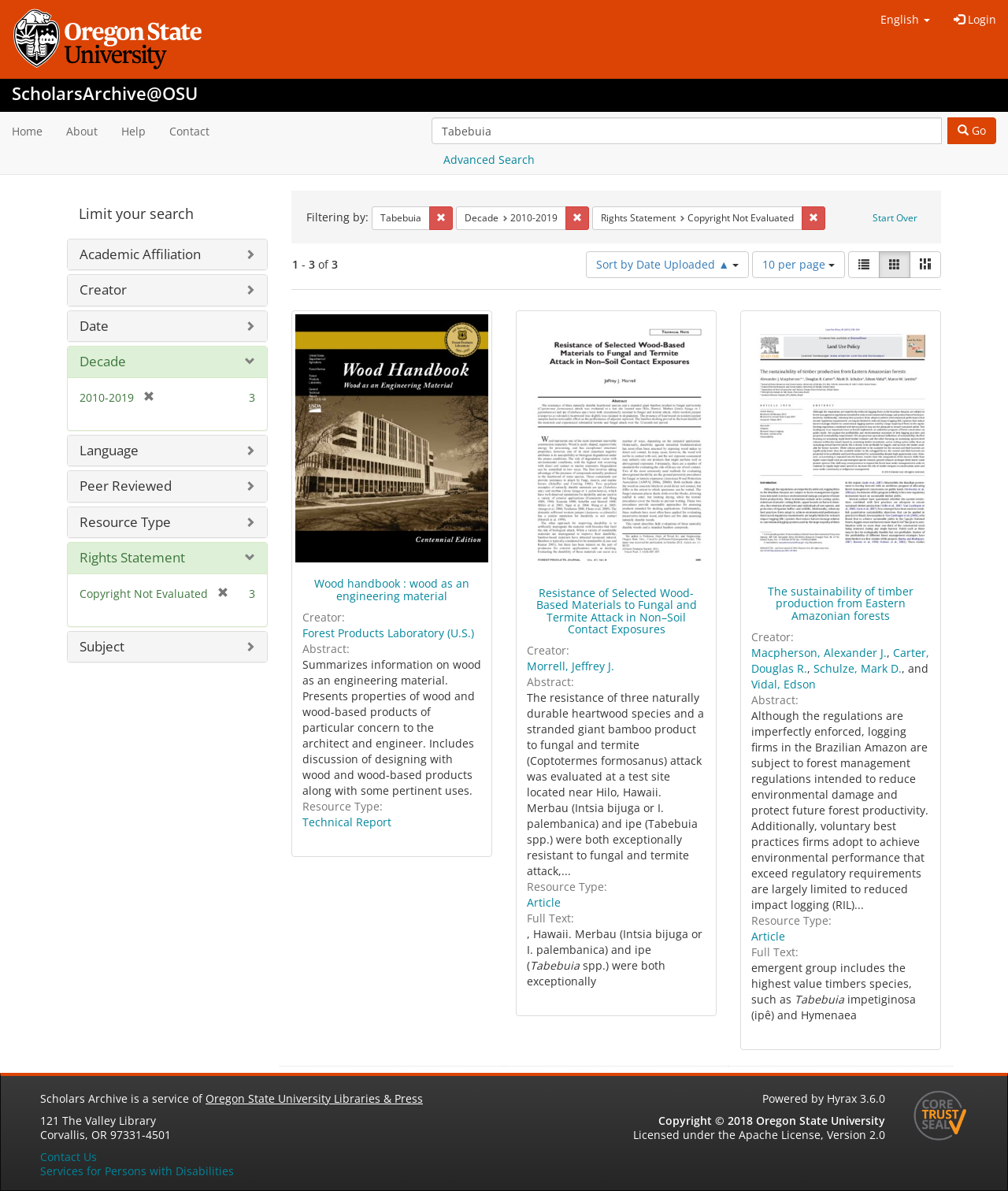Locate the bounding box coordinates of the clickable region necessary to complete the following instruction: "Login to the system". Provide the coordinates in the format of four float numbers between 0 and 1, i.e., [left, top, right, bottom].

[0.934, 0.0, 1.0, 0.033]